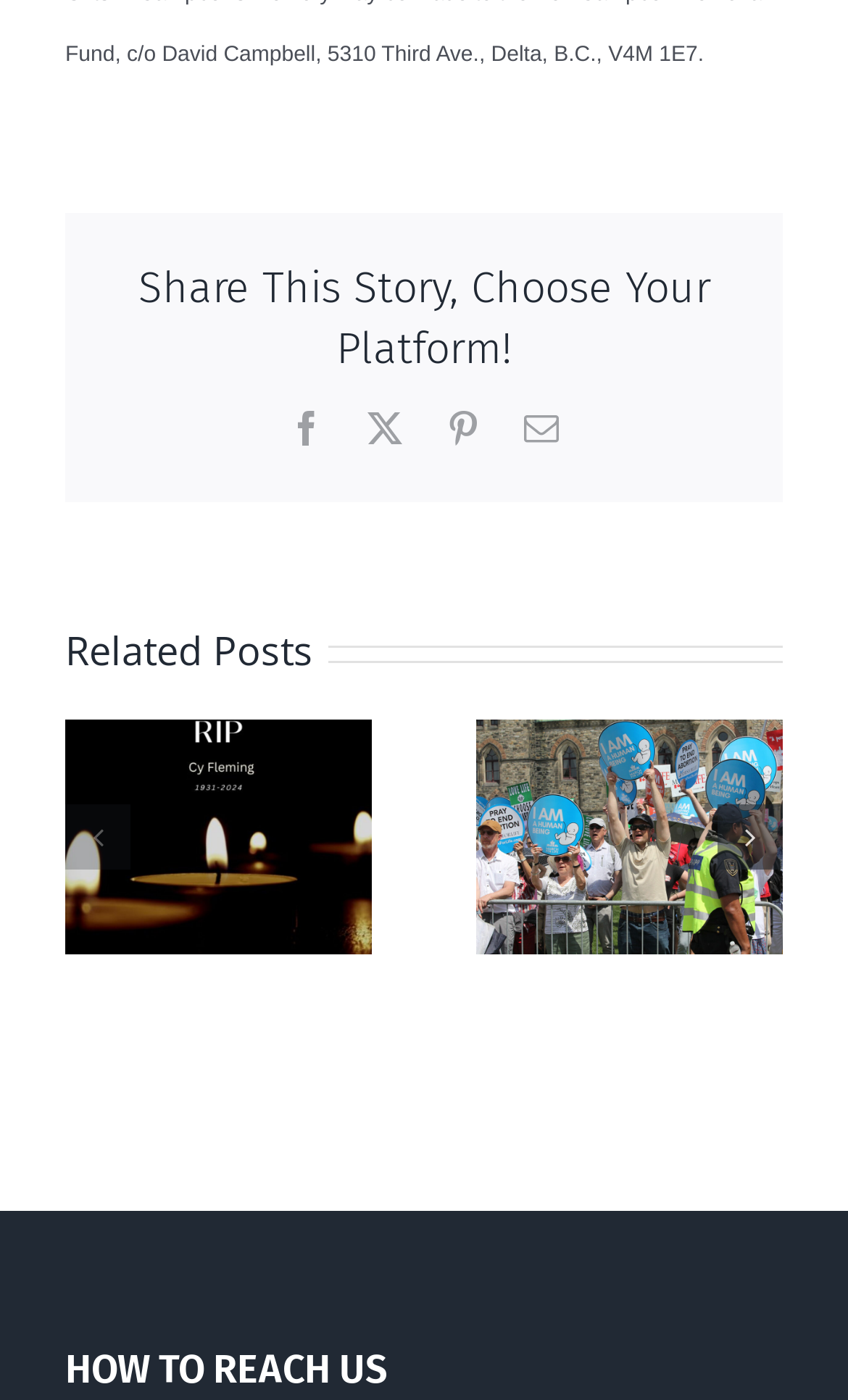Determine the bounding box coordinates for the clickable element to execute this instruction: "View related post". Provide the coordinates as four float numbers between 0 and 1, i.e., [left, top, right, bottom].

[0.077, 0.502, 0.923, 0.694]